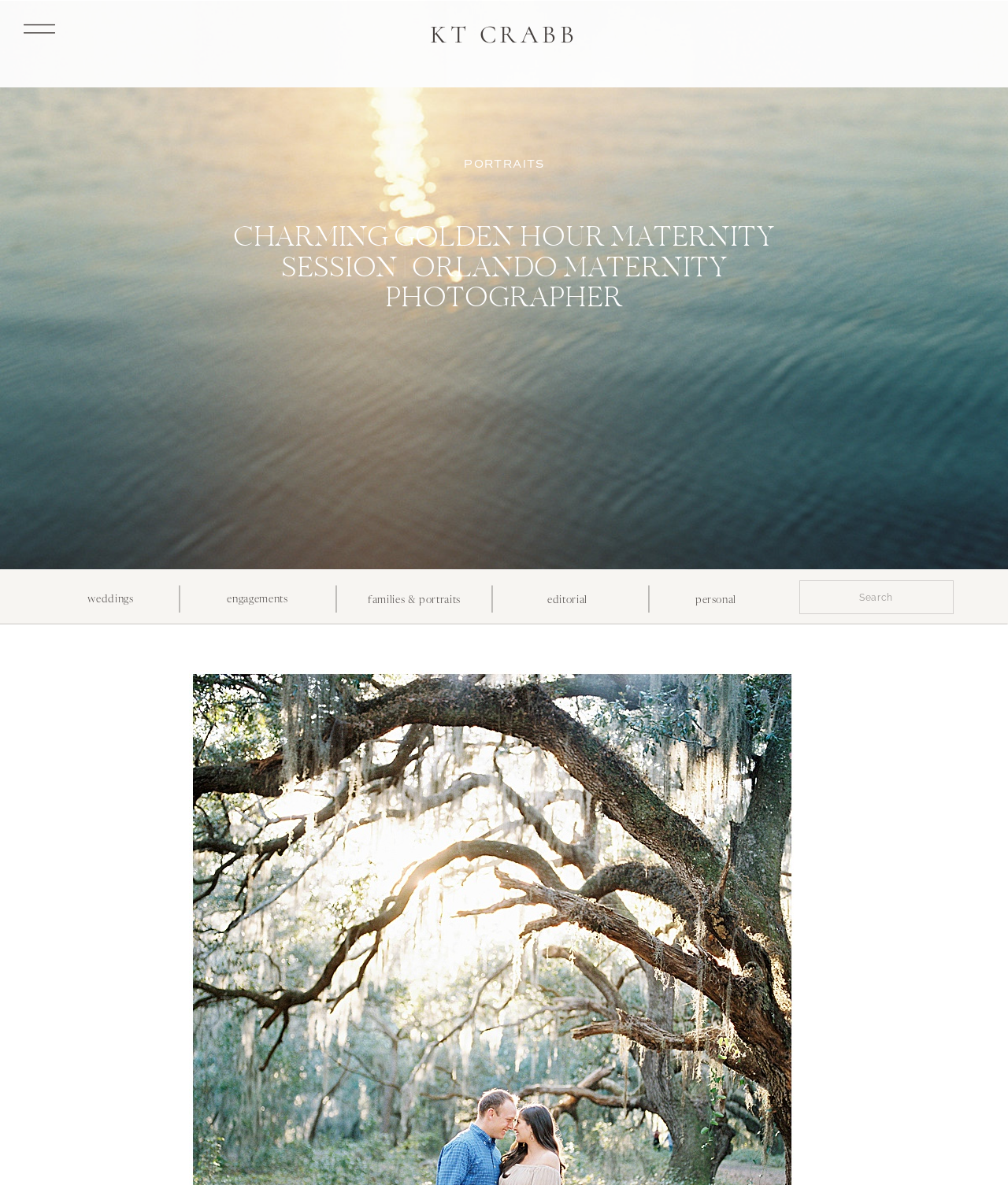Please identify the bounding box coordinates of where to click in order to follow the instruction: "visit weddings".

[0.084, 0.497, 0.135, 0.511]